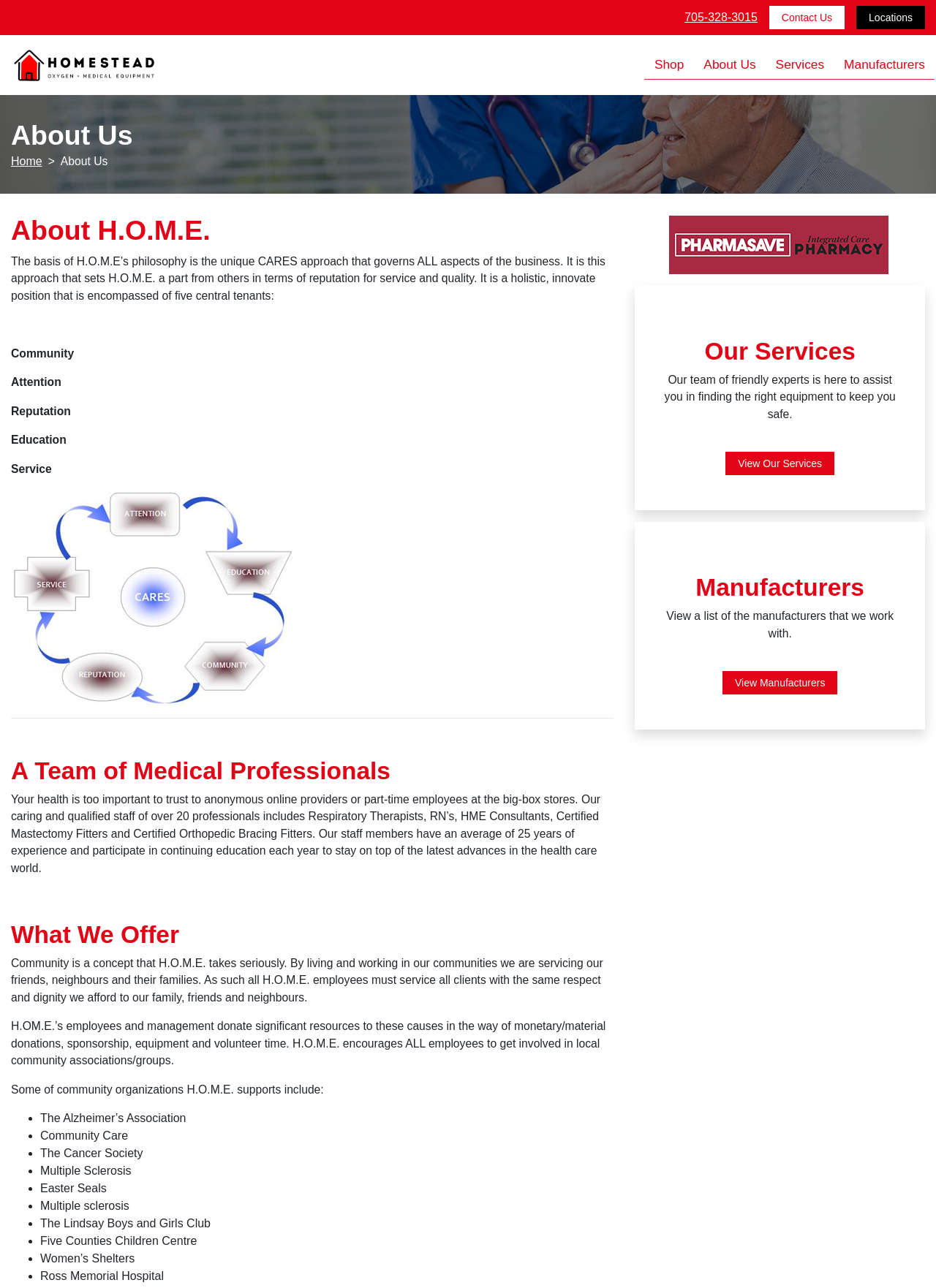Given the description "View Our Services", provide the bounding box coordinates of the corresponding UI element.

[0.775, 0.351, 0.892, 0.369]